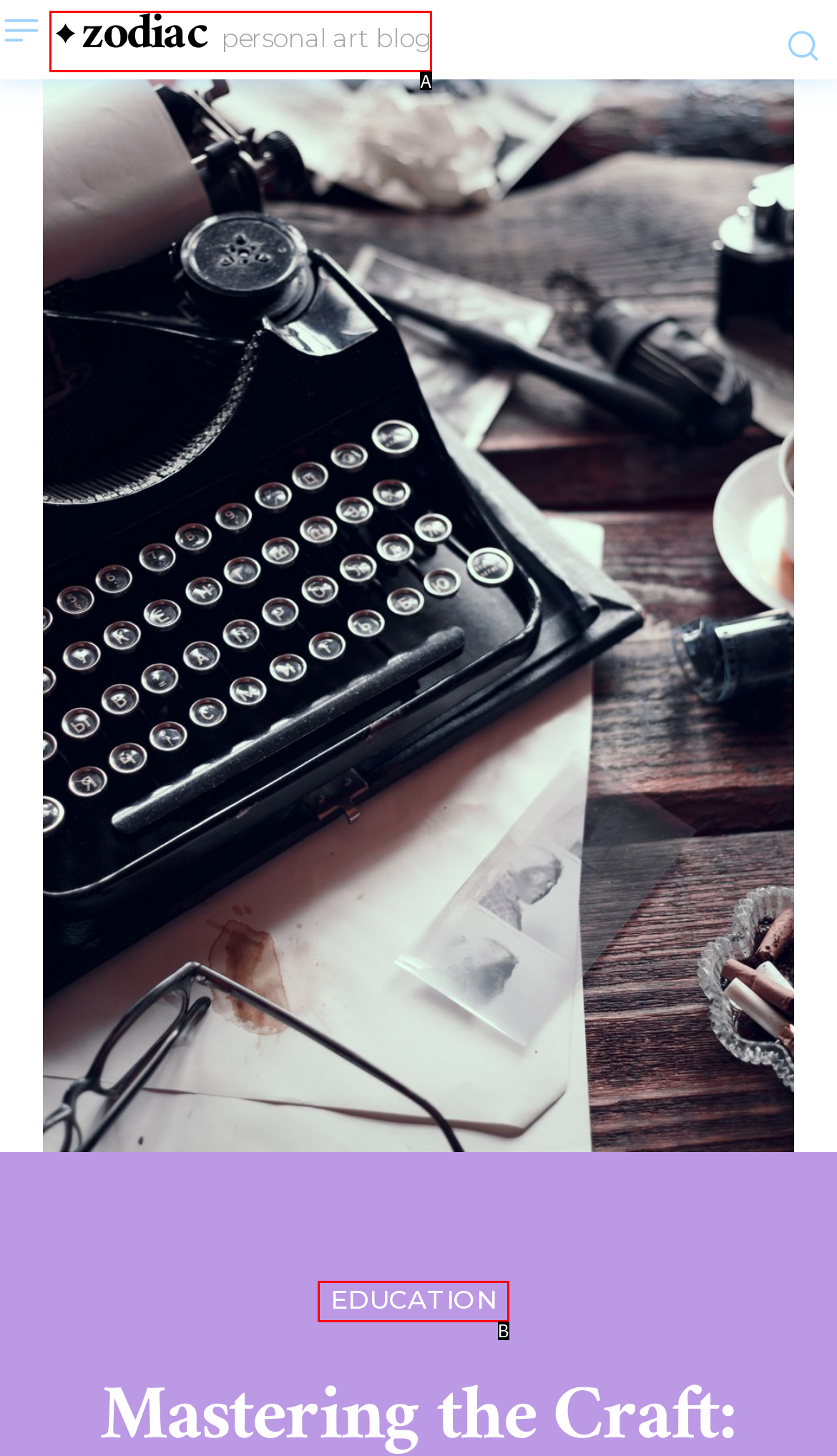Point out the HTML element that matches the following description: Rock Art
Answer with the letter from the provided choices.

None